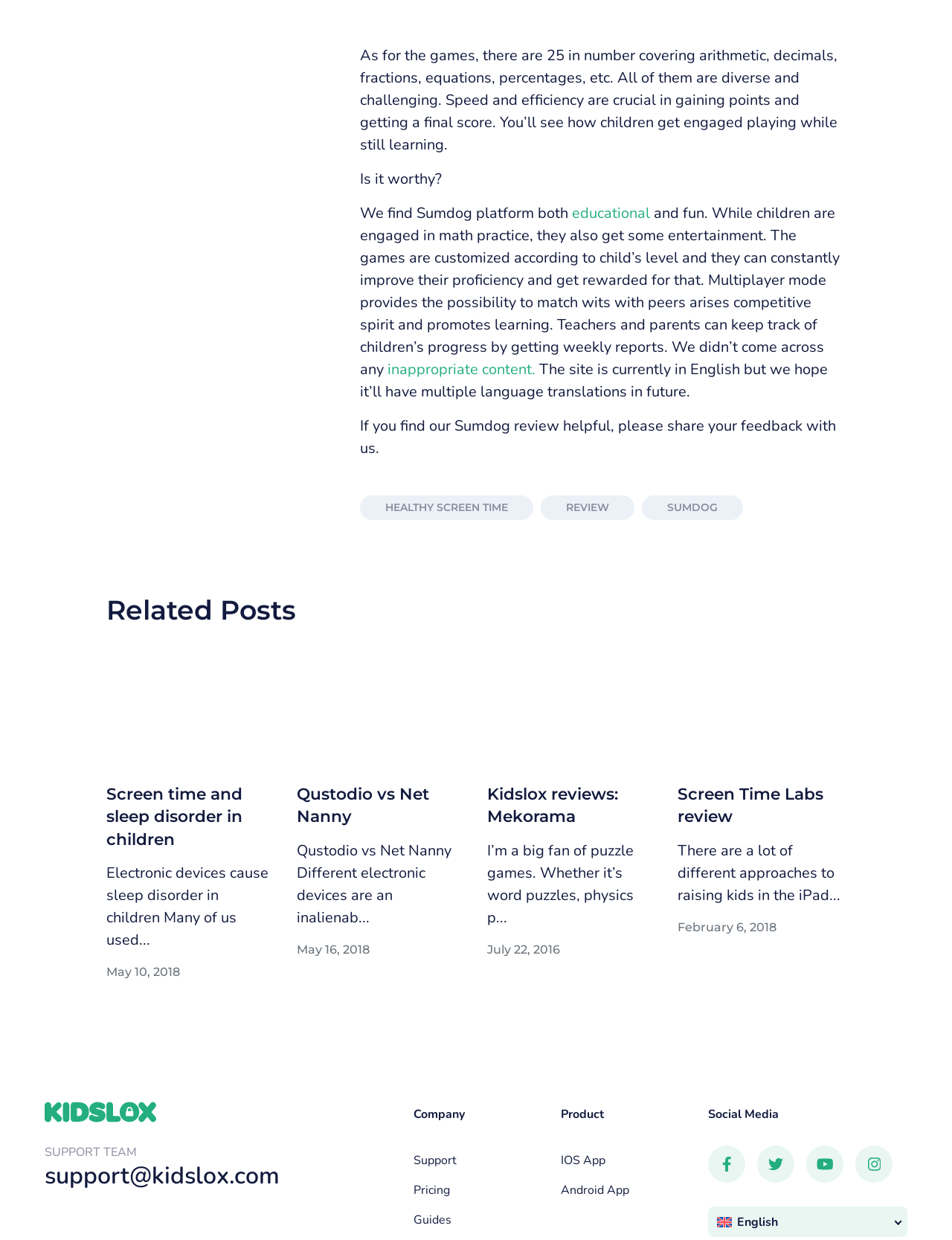Please specify the bounding box coordinates for the clickable region that will help you carry out the instruction: "Click on the 'HEALTHY SCREEN TIME' link".

[0.378, 0.4, 0.56, 0.419]